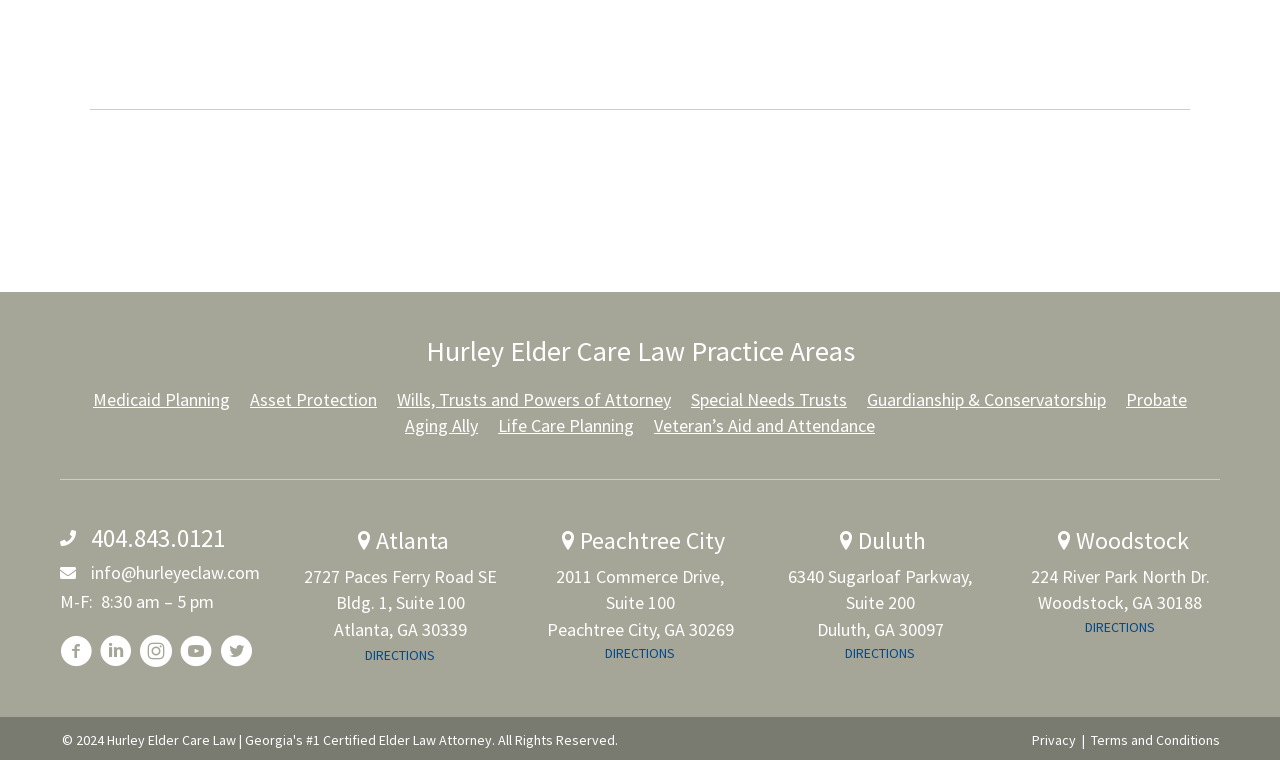What is the name of the law practice?
Use the image to give a comprehensive and detailed response to the question.

I inferred this answer by looking at the images and links on the webpage, which suggest that the webpage is about a law practice. The image 'Super Lawyers Rising Stars Jennifer E. Ghorley' and the link 'Hurley Elder Care Law Practice Areas' led me to conclude that the name of the law practice is Hurley Elder Care Law.